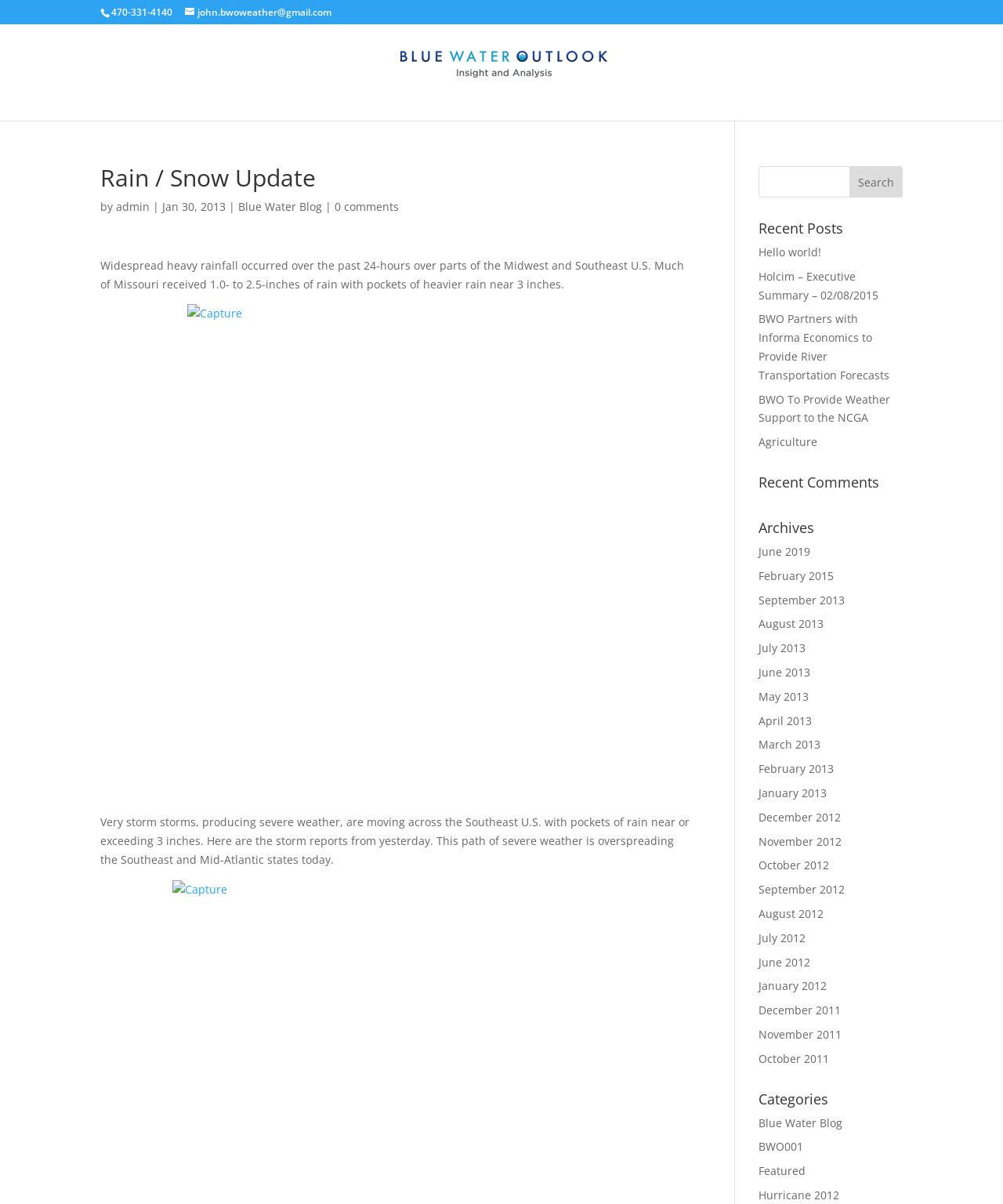Pinpoint the bounding box coordinates of the element that must be clicked to accomplish the following instruction: "read recent post 'Hello world!'". The coordinates should be in the format of four float numbers between 0 and 1, i.e., [left, top, right, bottom].

[0.756, 0.203, 0.819, 0.215]